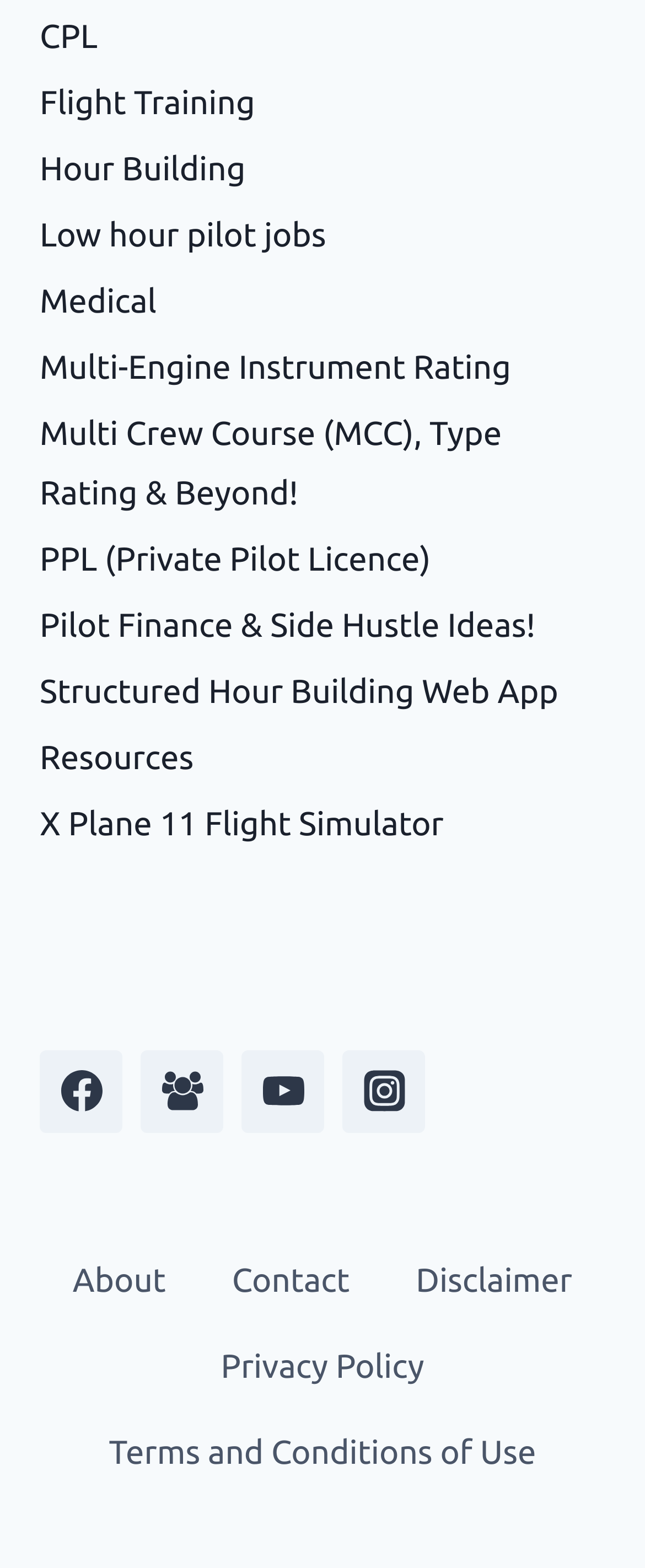Determine the bounding box coordinates of the clickable element necessary to fulfill the instruction: "Click on CPL link". Provide the coordinates as four float numbers within the 0 to 1 range, i.e., [left, top, right, bottom].

[0.062, 0.002, 0.938, 0.044]